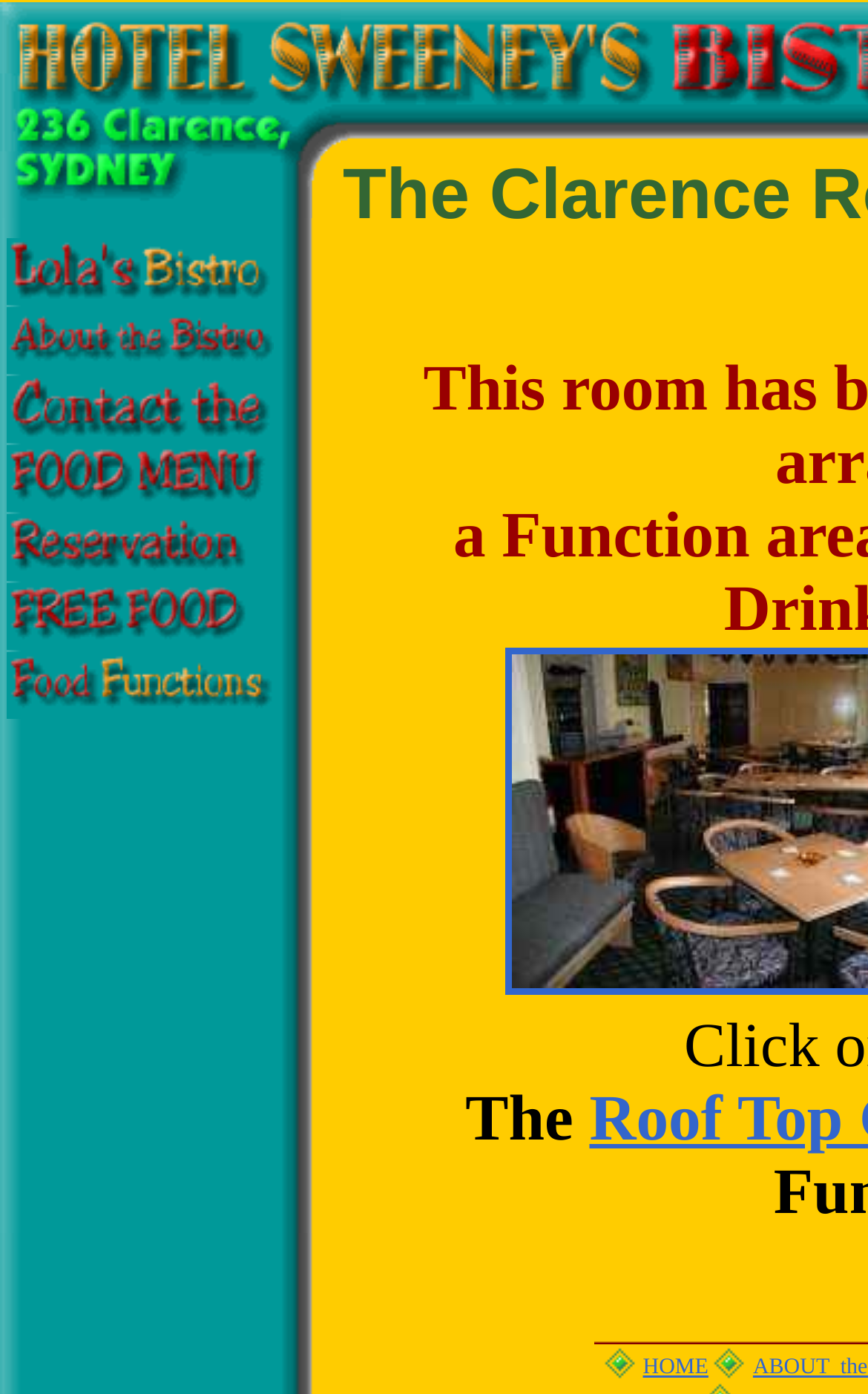Use a single word or phrase to answer the question:
How many table rows are there?

7